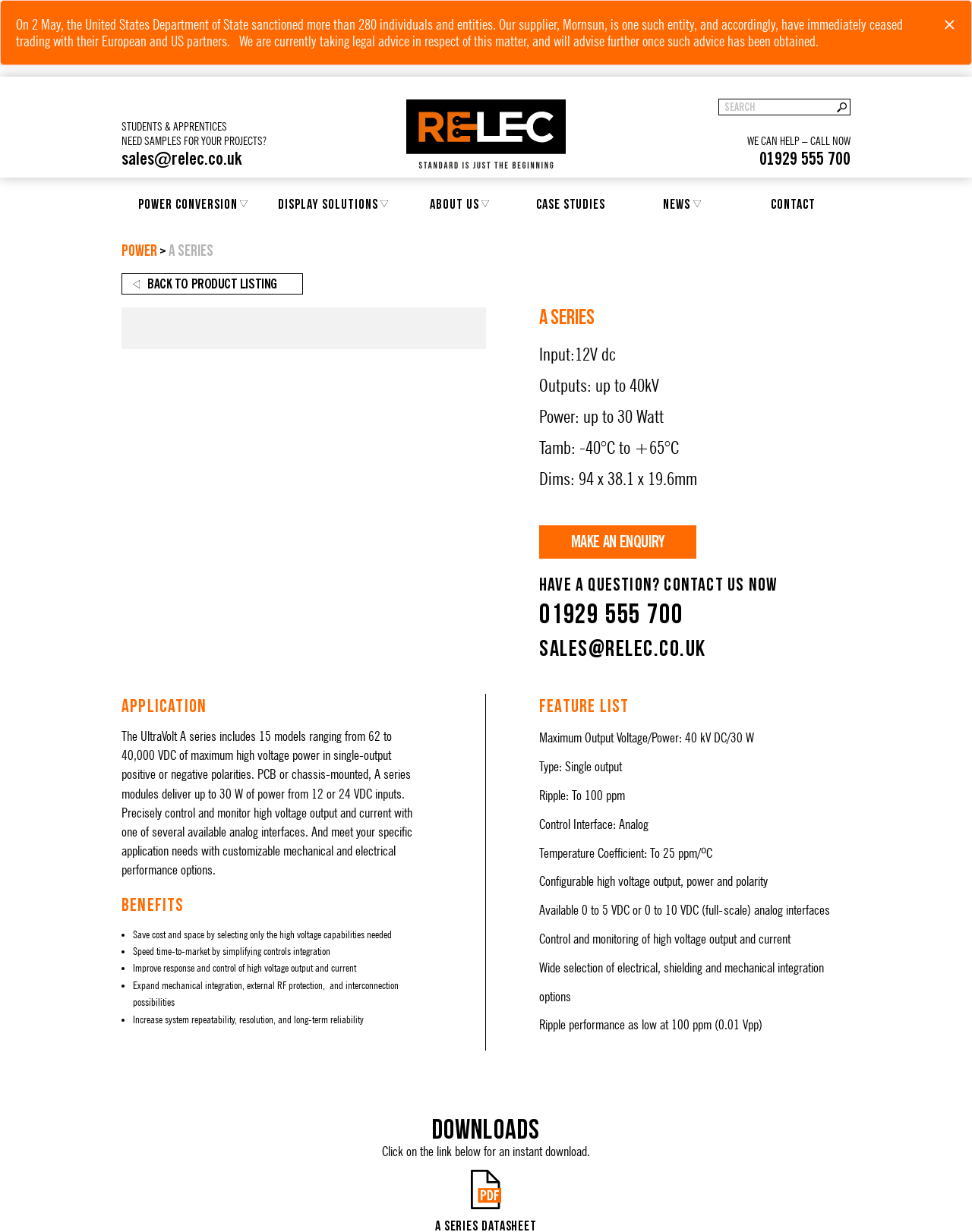Describe all significant elements and features of the webpage.

The webpage is about the A Series of PCB Mount DC-DC Converters from Advanced Energy. At the top right corner, there is a close button and a notification about the United States Department of State sanctioning Mornsun, a supplier, and the company's response to it. Below this notification, there are links to "STUDENTS & APPRENTICES NEED SAMPLES FOR YOUR PROJECTS?" and "sales@relec.co.uk".

On the top navigation bar, there are links to "Power Conversion", "Display Solutions", "About Us", "Case Studies", "News", and "Contact". Below this navigation bar, there is a search bar with a button and a phone number "01929 555 700" to call for help.

The main content of the webpage is about the A Series, which includes 15 models ranging from 62 to 40,000 VDC of maximum high voltage power. There are two images of the A Series products. The webpage provides detailed information about the product, including its input, output, power, temperature range, and dimensions.

There are several sections on the webpage, including "APPLICATION", "Benefits", "feature list", and "Downloads". The "APPLICATION" section describes the product's features and customizable options. The "Benefits" section lists the advantages of using the A Series, including cost savings, simplified controls integration, and improved response and control of high voltage output and current. The "feature list" section provides a detailed list of the product's features, including its maximum output voltage and power, type, ripple, control interface, and temperature coefficient.

At the bottom of the webpage, there is a section for downloads and a call-to-action to contact the company for help with finding a solution. There is also a form to fill out to get in touch with the company's experts.